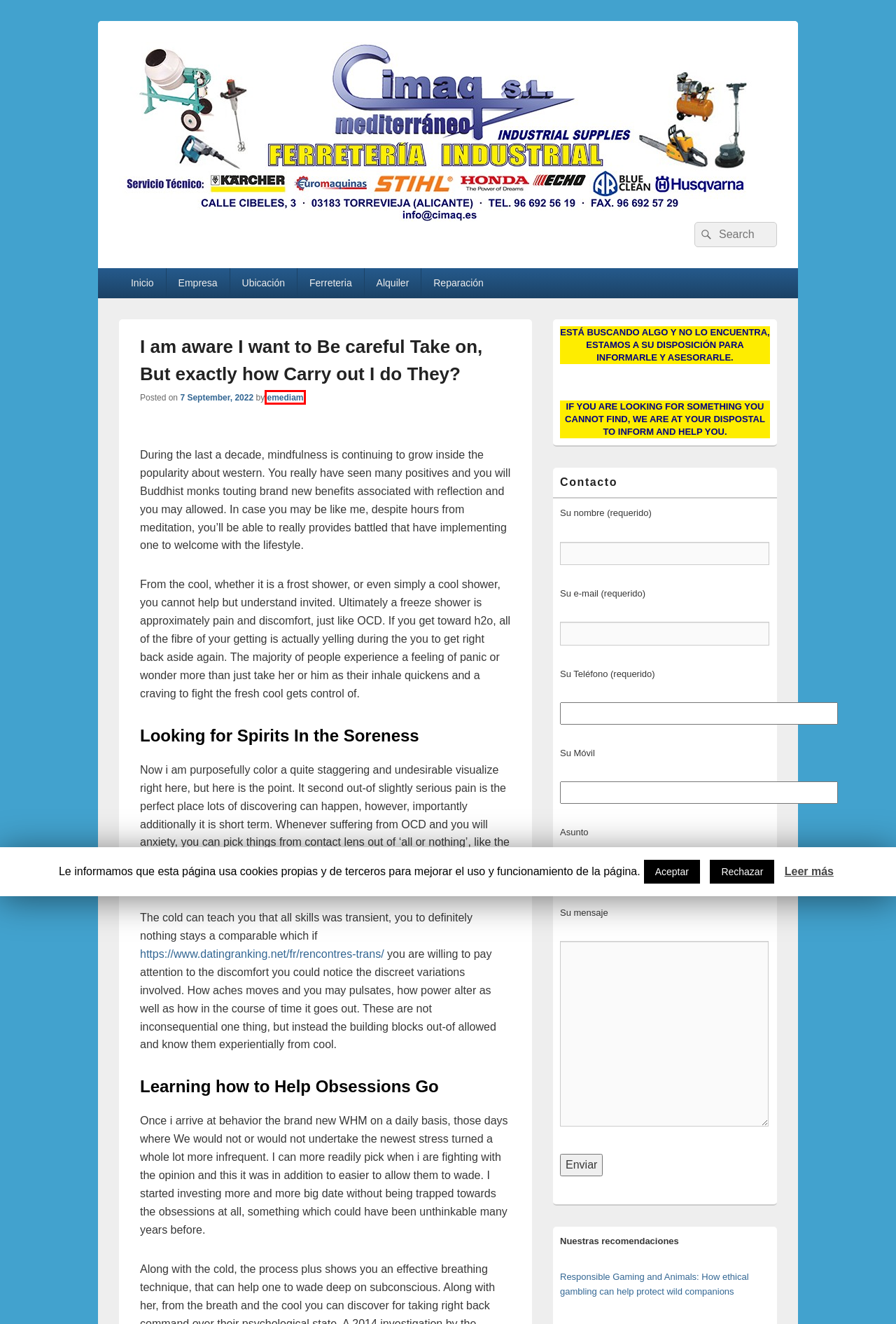Examine the screenshot of a webpage with a red bounding box around a UI element. Select the most accurate webpage description that corresponds to the new page after clicking the highlighted element. Here are the choices:
A. Reparación de maquinaria en Torrevieja – CIMAQ MEDITERRANEO
B. CIMAQ MEDITERRANEO – Ferreteria Industrial
C. Ferreteria en Torrevieja – CIMAQ MEDITERRANEO
D. Rencontres trans - Meilleurs sites pour trouver des célibataires trans
E. Ubicación – CIMAQ MEDITERRANEO
F. emediam – CIMAQ MEDITERRANEO
G. LEER MÁS – CIMAQ MEDITERRANEO
H. Alquiler de herramientas en torrevieja – CIMAQ MEDITERRANEO

F